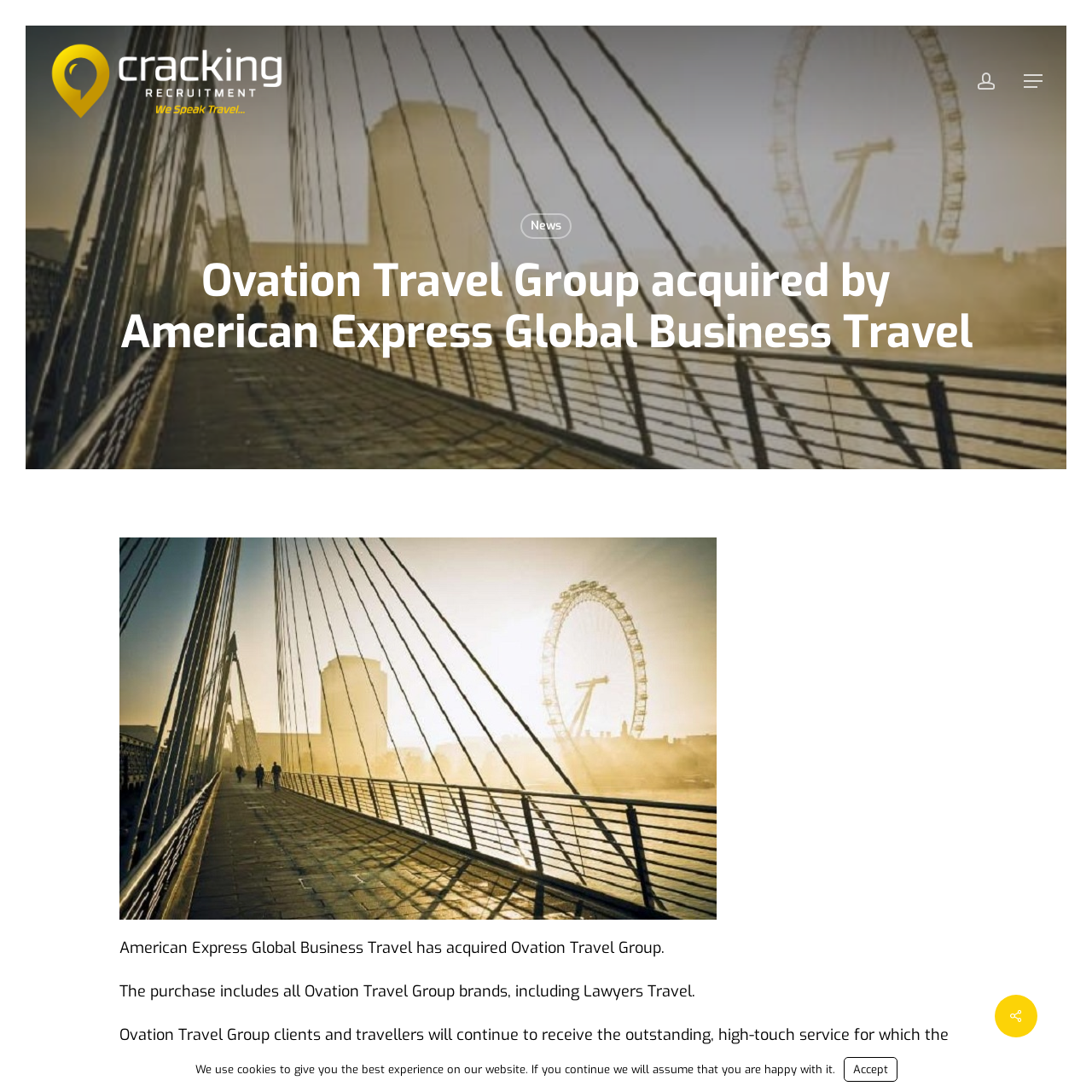Respond with a single word or phrase to the following question:
What is the function of the 'Accept' button?

To accept cookies